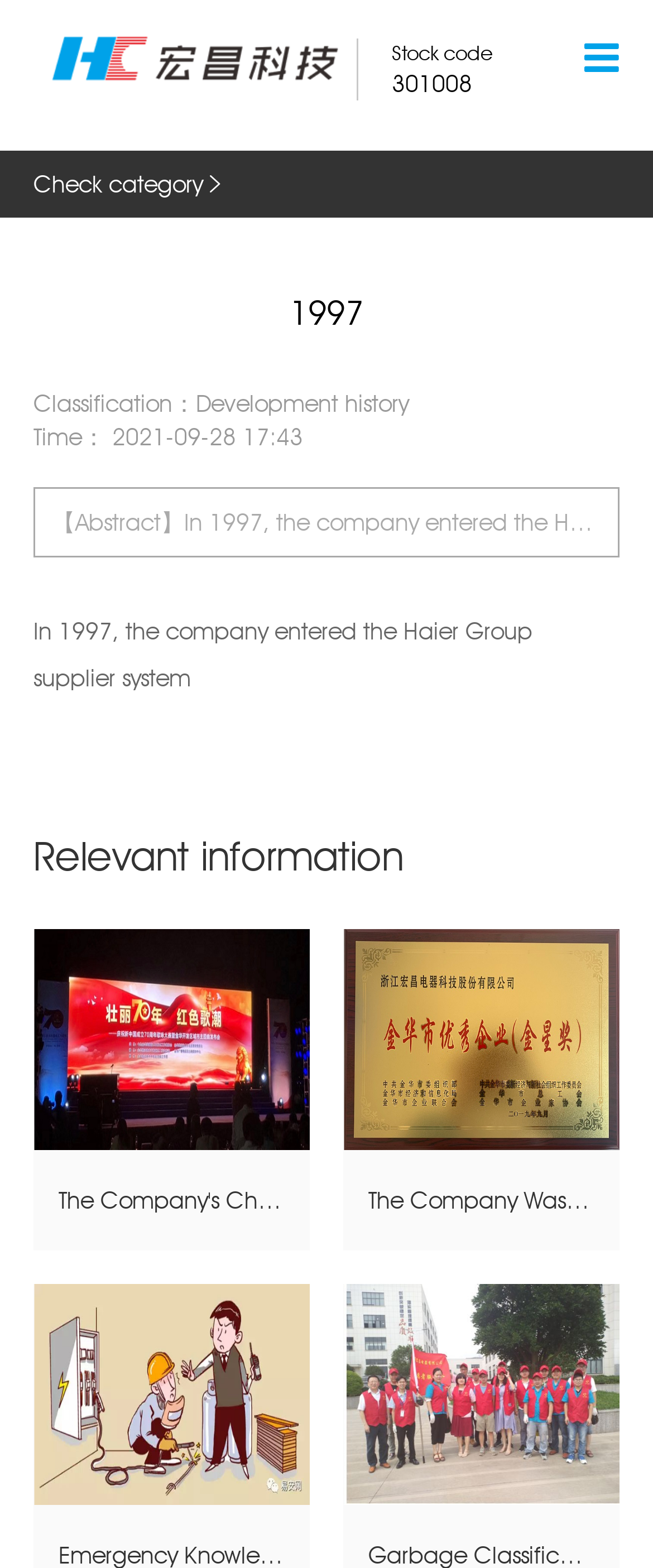Pinpoint the bounding box coordinates of the clickable element needed to complete the instruction: "Contact the company through CONTACT US". The coordinates should be provided as four float numbers between 0 and 1: [left, top, right, bottom].

[0.1, 0.458, 0.352, 0.504]